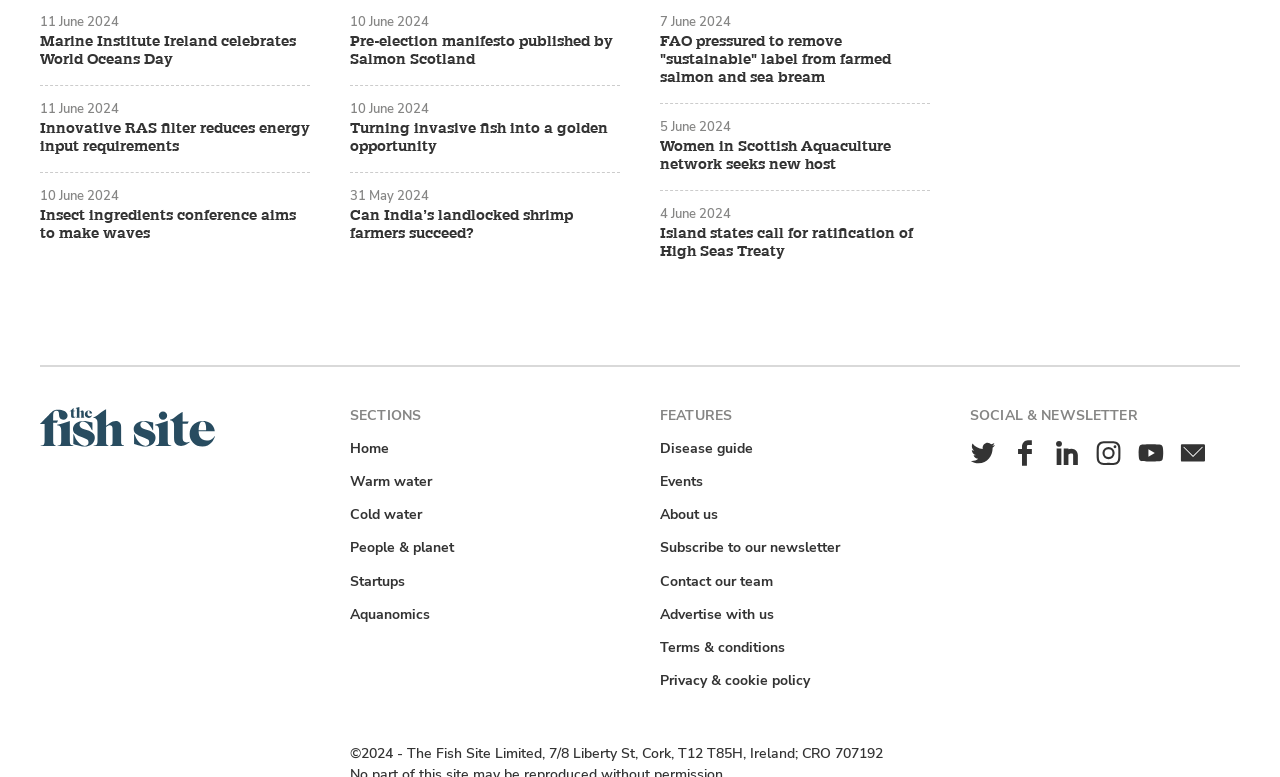Locate the bounding box coordinates of the element's region that should be clicked to carry out the following instruction: "Click on the 'Marine Institute Ireland celebrates World Oceans Day' article". The coordinates need to be four float numbers between 0 and 1, i.e., [left, top, right, bottom].

[0.031, 0.042, 0.242, 0.089]